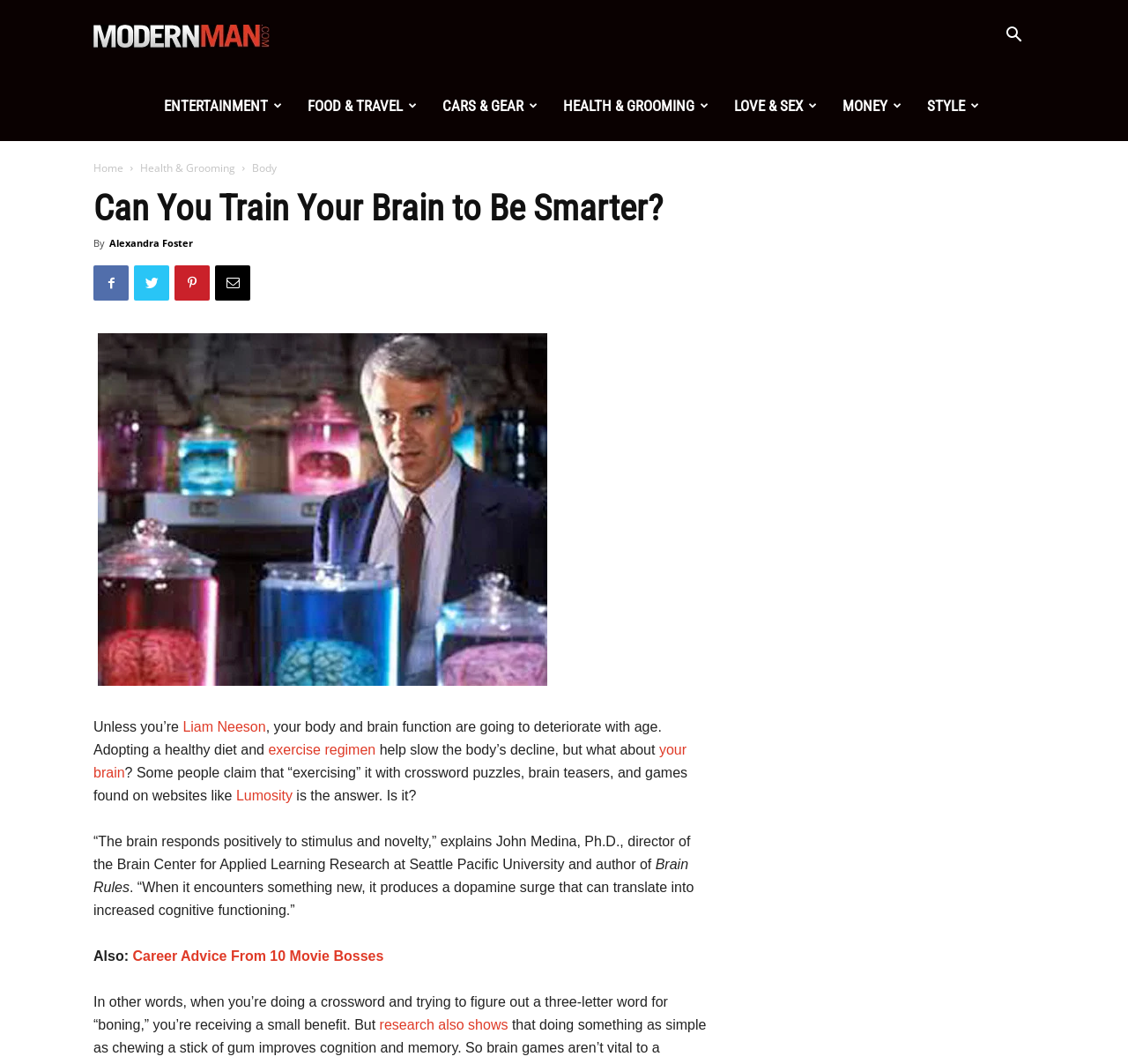Find the bounding box coordinates of the area to click in order to follow the instruction: "Click the 'HEALTH & GROOMING' link".

[0.488, 0.066, 0.64, 0.133]